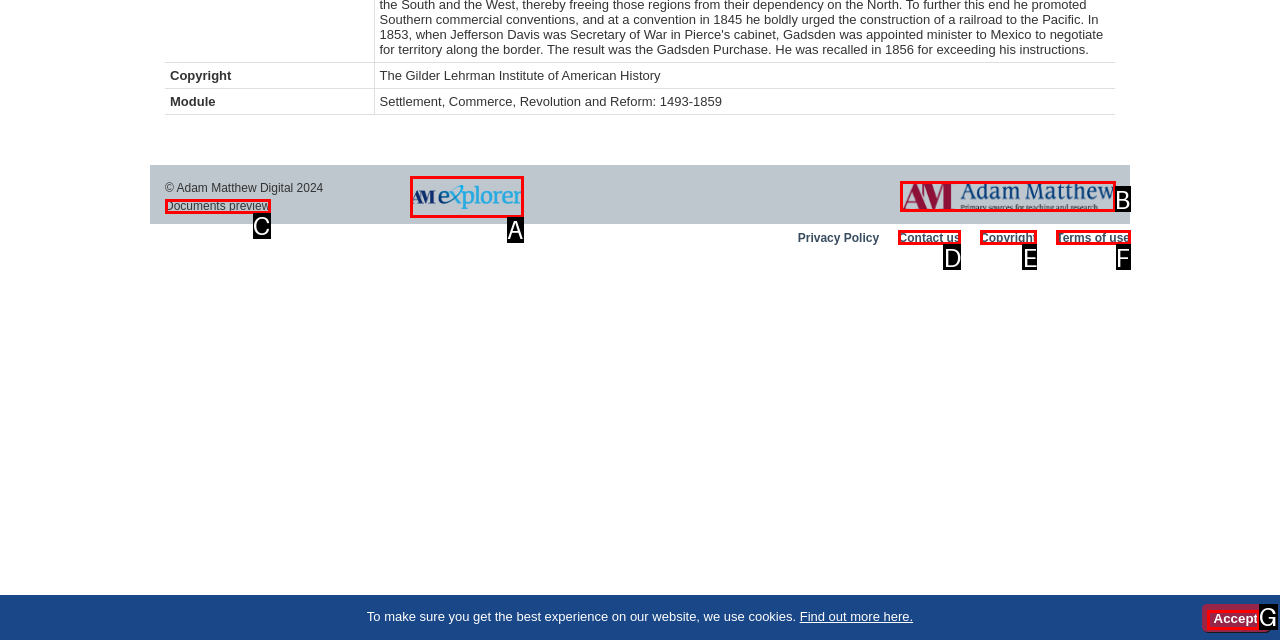Refer to the element description: alt="AMexplorer" title="AMexplorer" and identify the matching HTML element. State your answer with the appropriate letter.

A